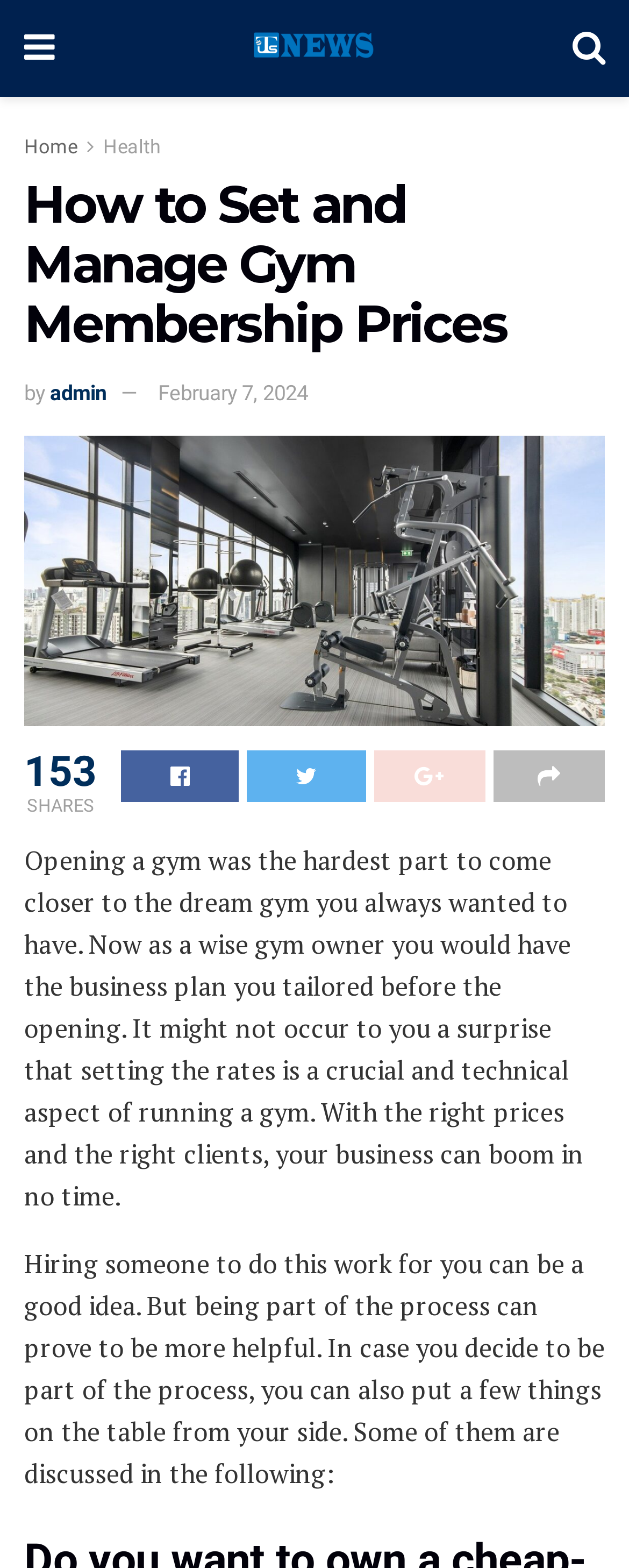Identify the bounding box coordinates of the HTML element based on this description: "Home".

[0.038, 0.086, 0.123, 0.101]